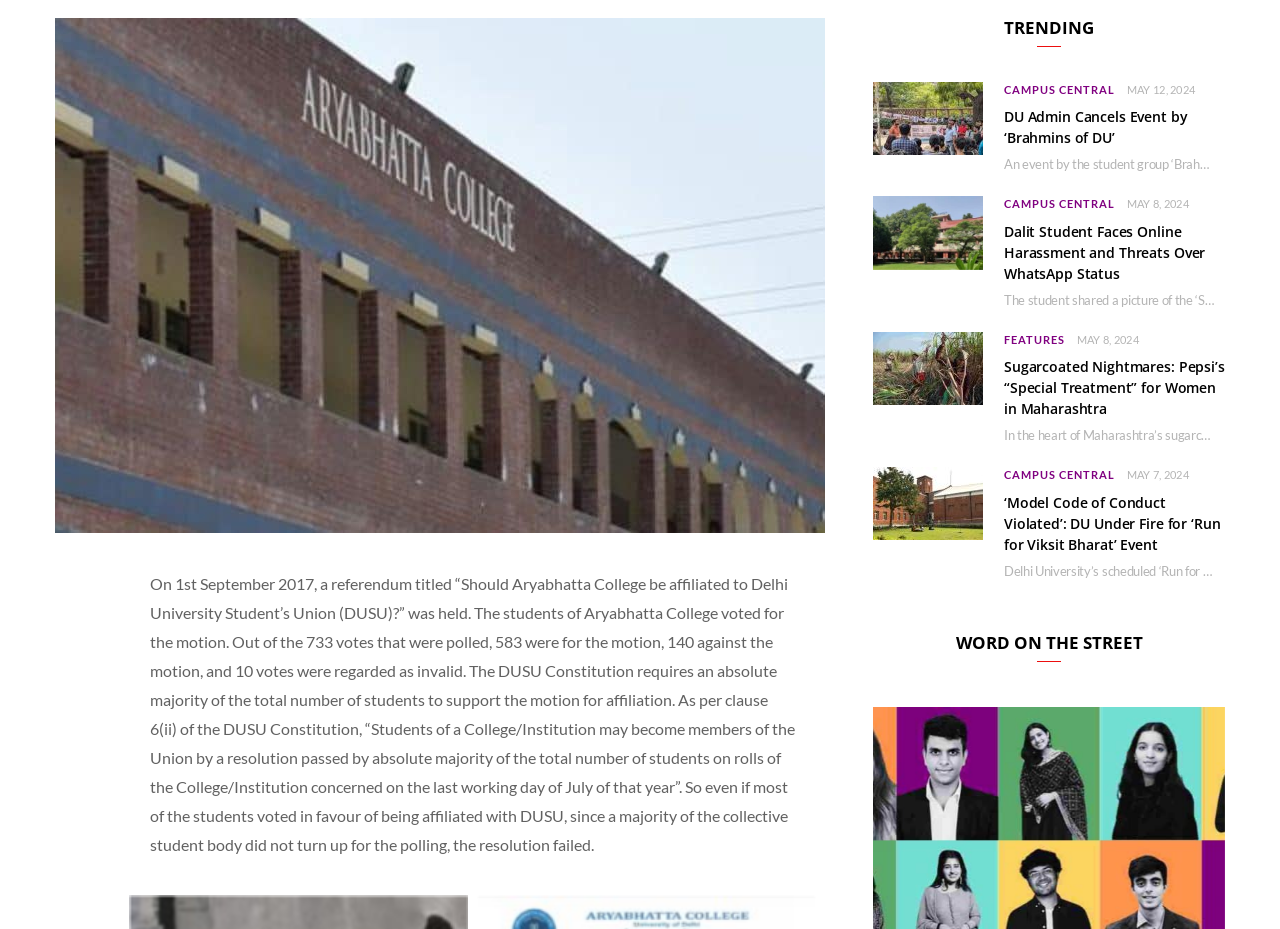Using the description: "Share on Twitter", determine the UI element's bounding box coordinates. Ensure the coordinates are in the format of four float numbers between 0 and 1, i.e., [left, top, right, bottom].

[0.043, 0.726, 0.074, 0.769]